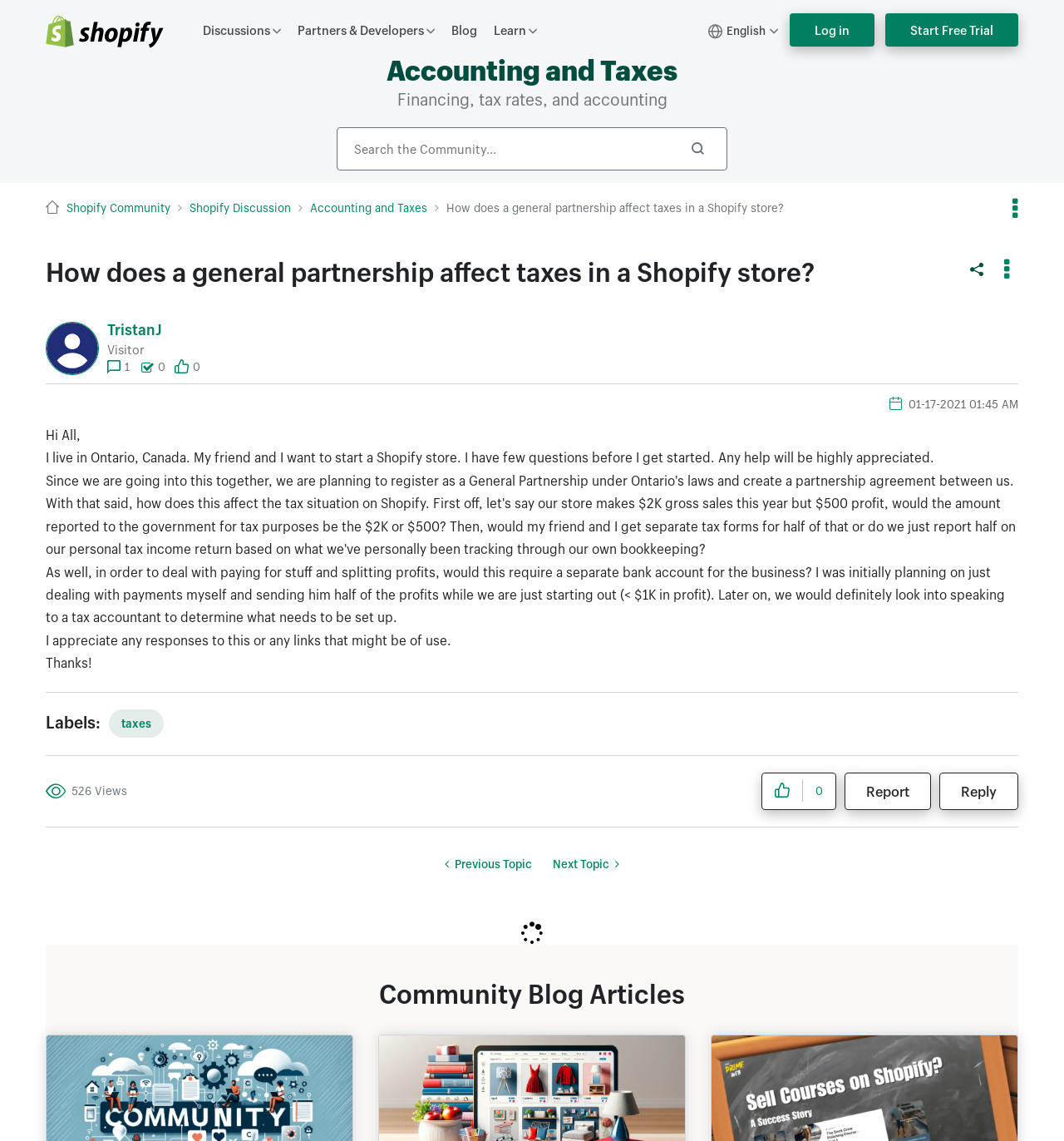Please find the bounding box coordinates of the section that needs to be clicked to achieve this instruction: "Search for something".

[0.636, 0.114, 0.675, 0.147]